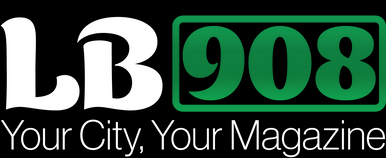Thoroughly describe what you see in the image.

The image prominently displays the logo for "LB 908," presented in a dynamic and modern design. The letters "LB" are styled in bold, white typography, representing Long Beach, while the number "908" is highlighted in a vibrant green within a rectangular box, emphasizing its significance. Below the main elements, the tagline "Your City, Your Magazine" is elegantly inscribed in a sleek, complementary font, reinforcing the publication's focus on local stories and community engagement. This logo encapsulates the essence of the magazine, aiming to connect residents with the heart of Long Beach.